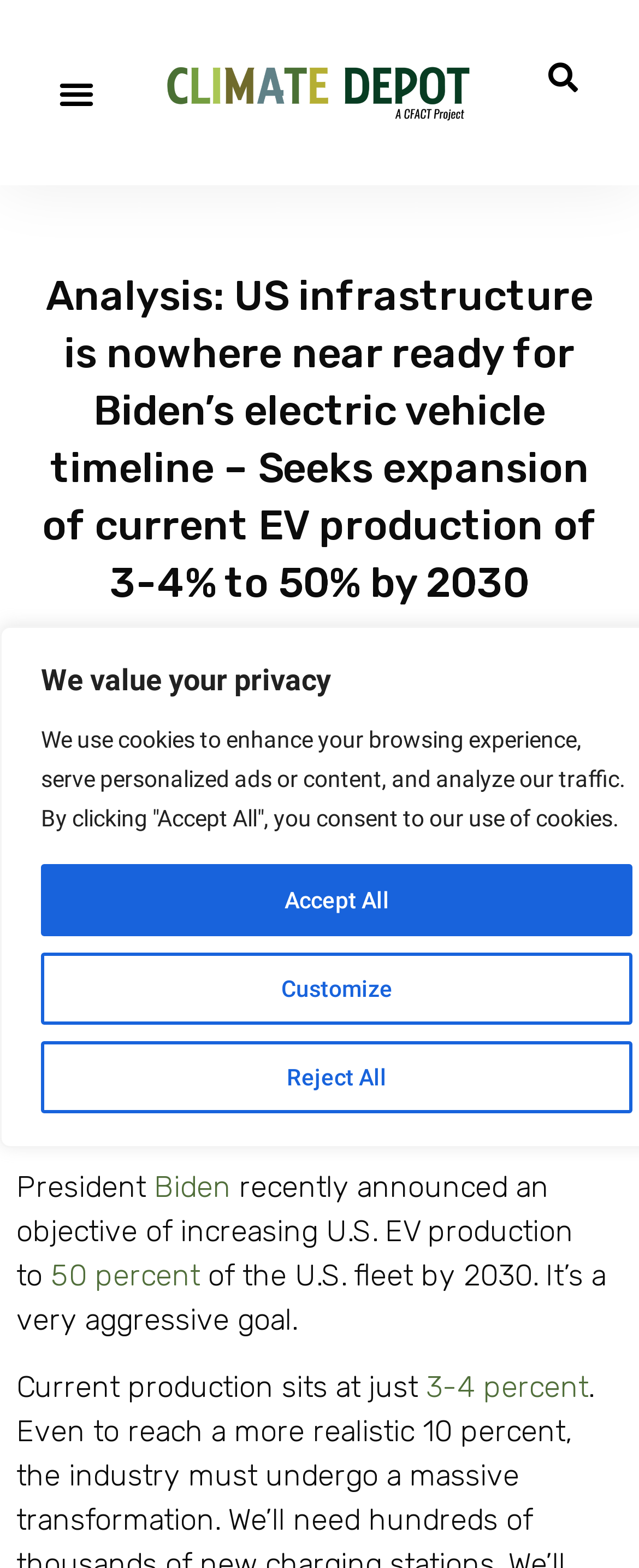Determine the bounding box coordinates of the clickable element to complete this instruction: "Toggle the menu". Provide the coordinates in the format of four float numbers between 0 and 1, [left, top, right, bottom].

[0.077, 0.042, 0.162, 0.076]